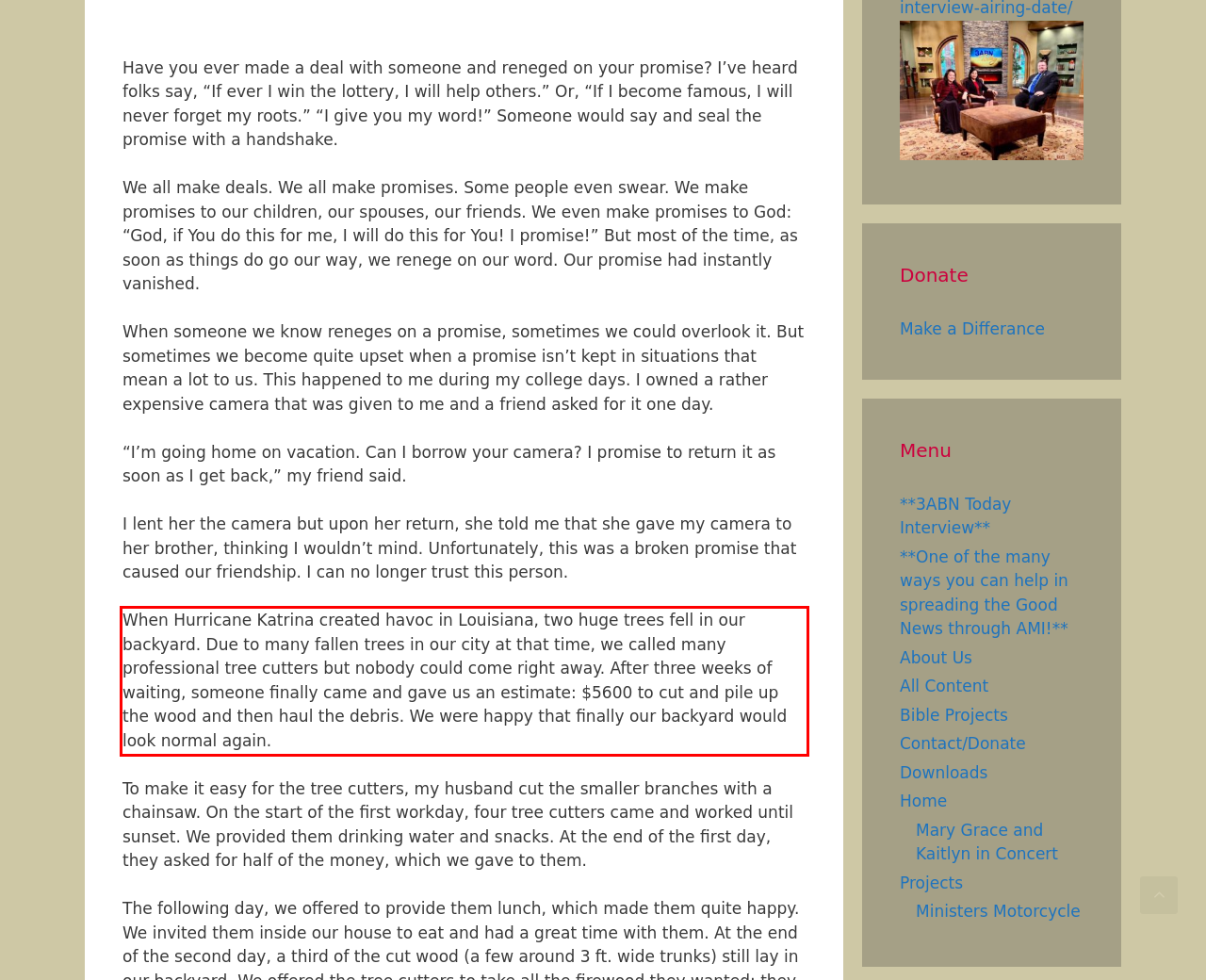Analyze the screenshot of the webpage that features a red bounding box and recognize the text content enclosed within this red bounding box.

When Hurricane Katrina created havoc in Louisiana, two huge trees fell in our backyard. Due to many fallen trees in our city at that time, we called many professional tree cutters but nobody could come right away. After three weeks of waiting, someone finally came and gave us an estimate: $5600 to cut and pile up the wood and then haul the debris. We were happy that finally our backyard would look normal again.